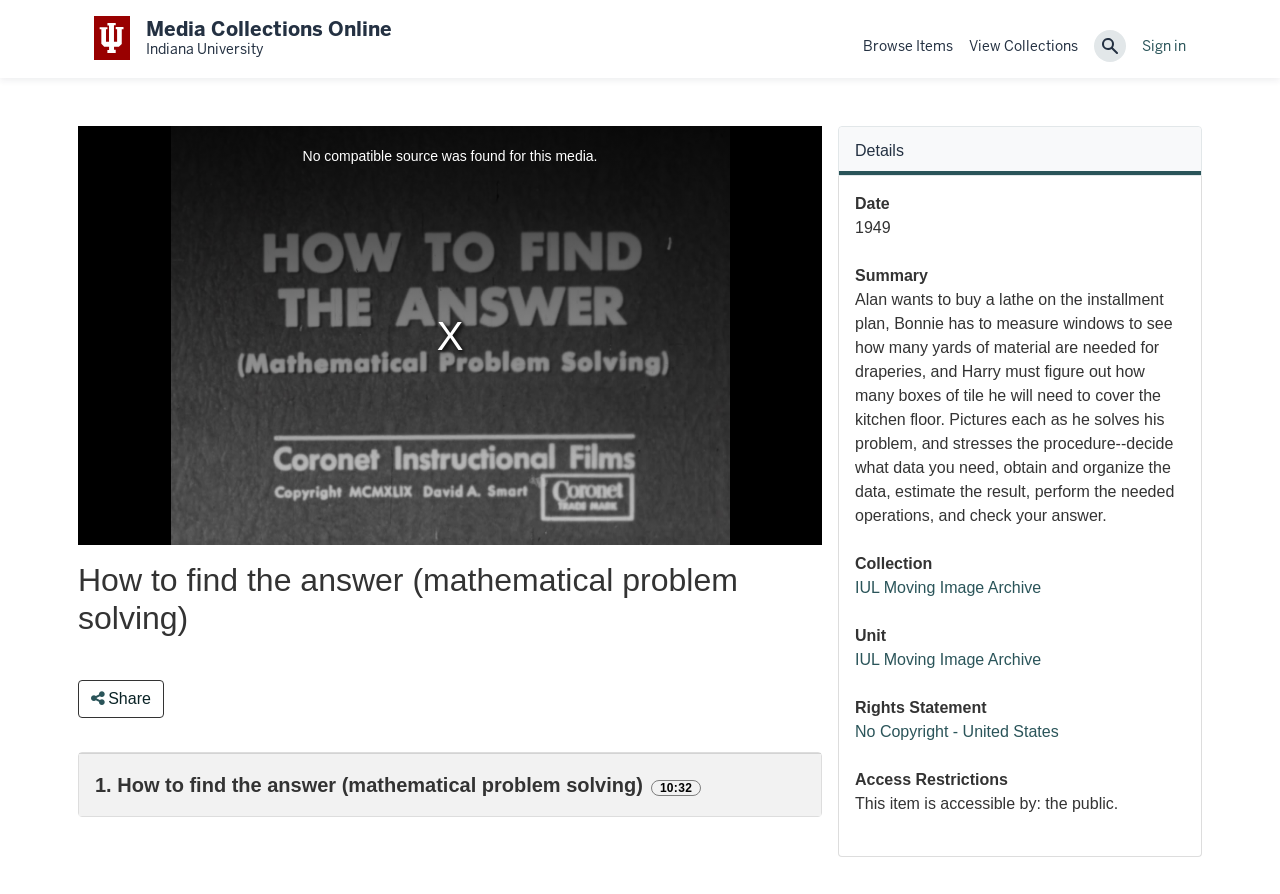Please find the bounding box coordinates of the element's region to be clicked to carry out this instruction: "Click the 'Search' button".

[0.855, 0.034, 0.88, 0.07]